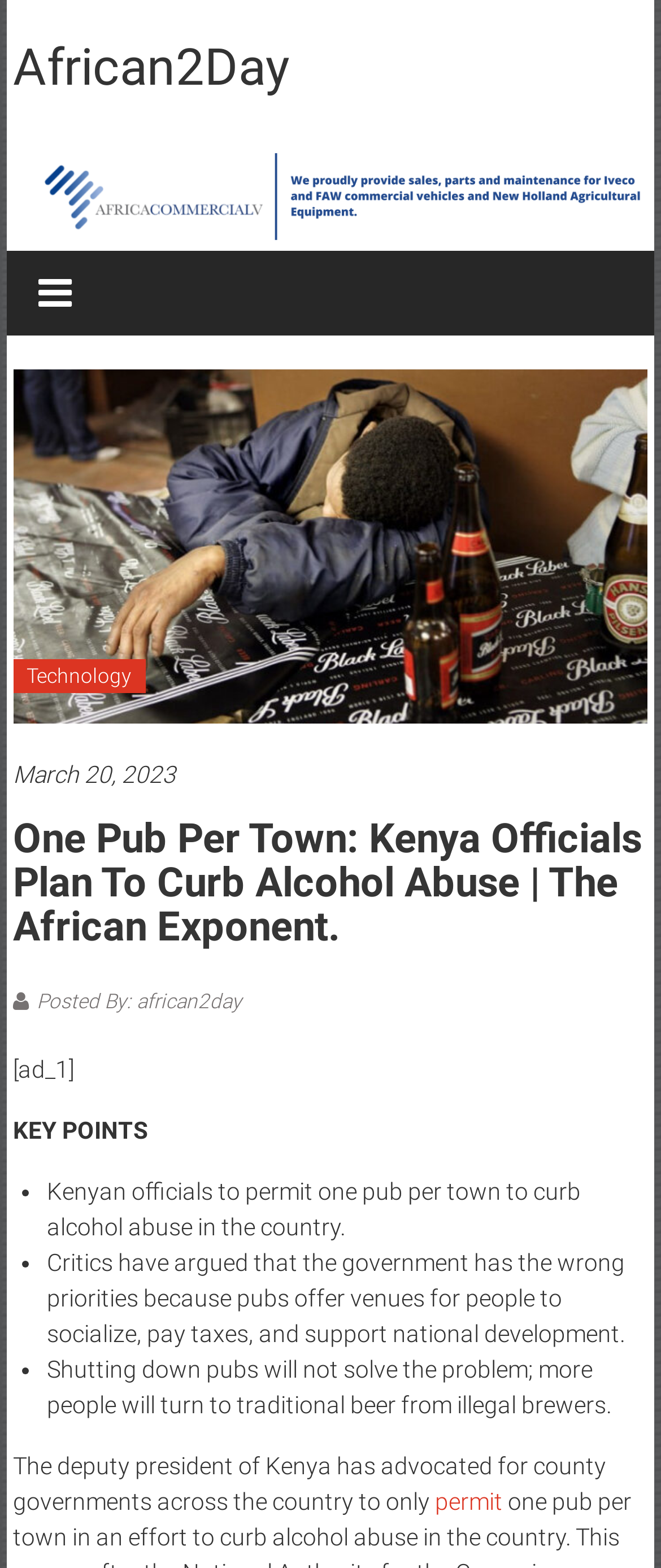Describe all the key features of the webpage in detail.

The webpage is an article from African2Day, with the title "One Pub Per Town: Kenya Officials Plan to Curb Alcohol Abuse | The African Exponent." At the top, there is a heading "African2Day" with a link to the website, accompanied by an image of the African2Day logo. Below the logo, there is a larger image related to the article.

On the left side, there are links to categories, including "Technology", and a link to the date "March 20, 2023". The main article title "One Pub Per Town: Kenya Officials Plan To Curb Alcohol Abuse | The African Exponent." is a heading that spans the width of the page.

Below the title, there is a link to the author "Posted By: african2day". The article content starts with a section labeled "KEY POINTS", followed by a list of three bullet points summarizing the article. The bullet points are indented and have a marker "•" at the beginning of each point. The text of the bullet points discusses the Kenyan government's plan to permit one pub per town to curb alcohol abuse, critics' arguments against the plan, and the potential consequences of shutting down pubs.

The article continues with a paragraph of text that discusses the deputy president of Kenya's advocacy for county governments to only permit one pub per town. There is a link to the word "permit" within the paragraph.